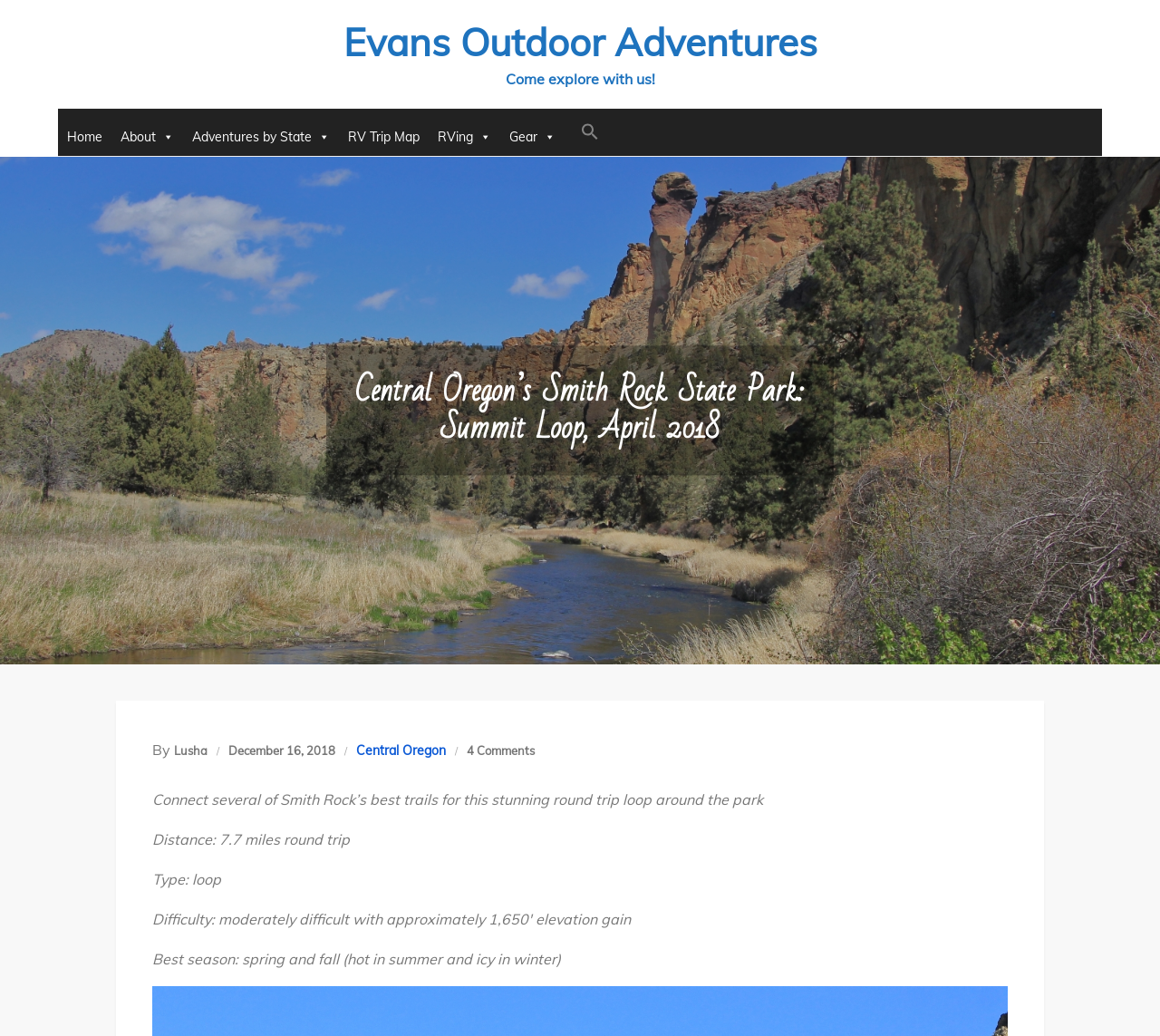Locate the bounding box coordinates of the area where you should click to accomplish the instruction: "View what is Qigong".

None